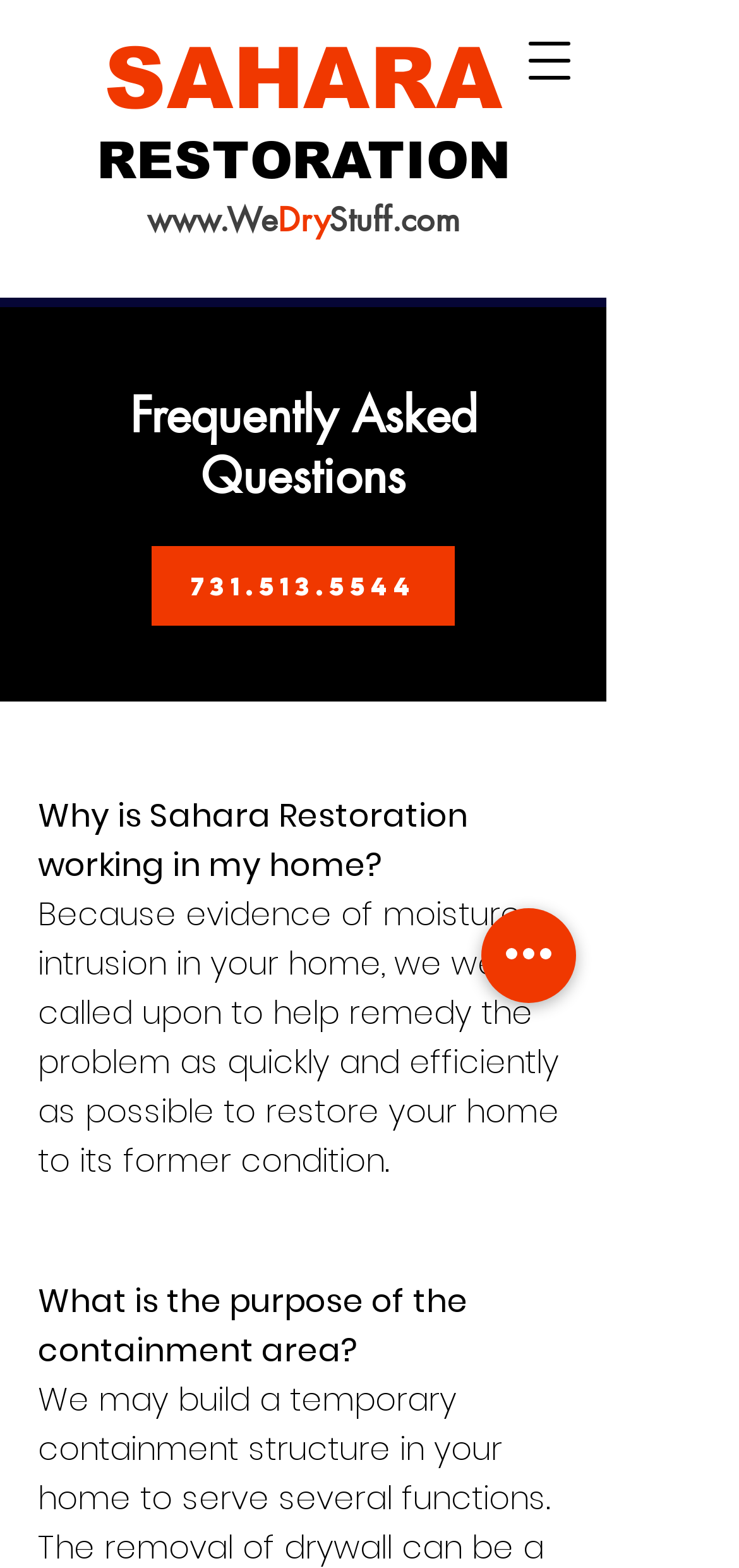Determine the bounding box coordinates for the HTML element described here: "aria-label="Quick actions"".

[0.651, 0.579, 0.779, 0.64]